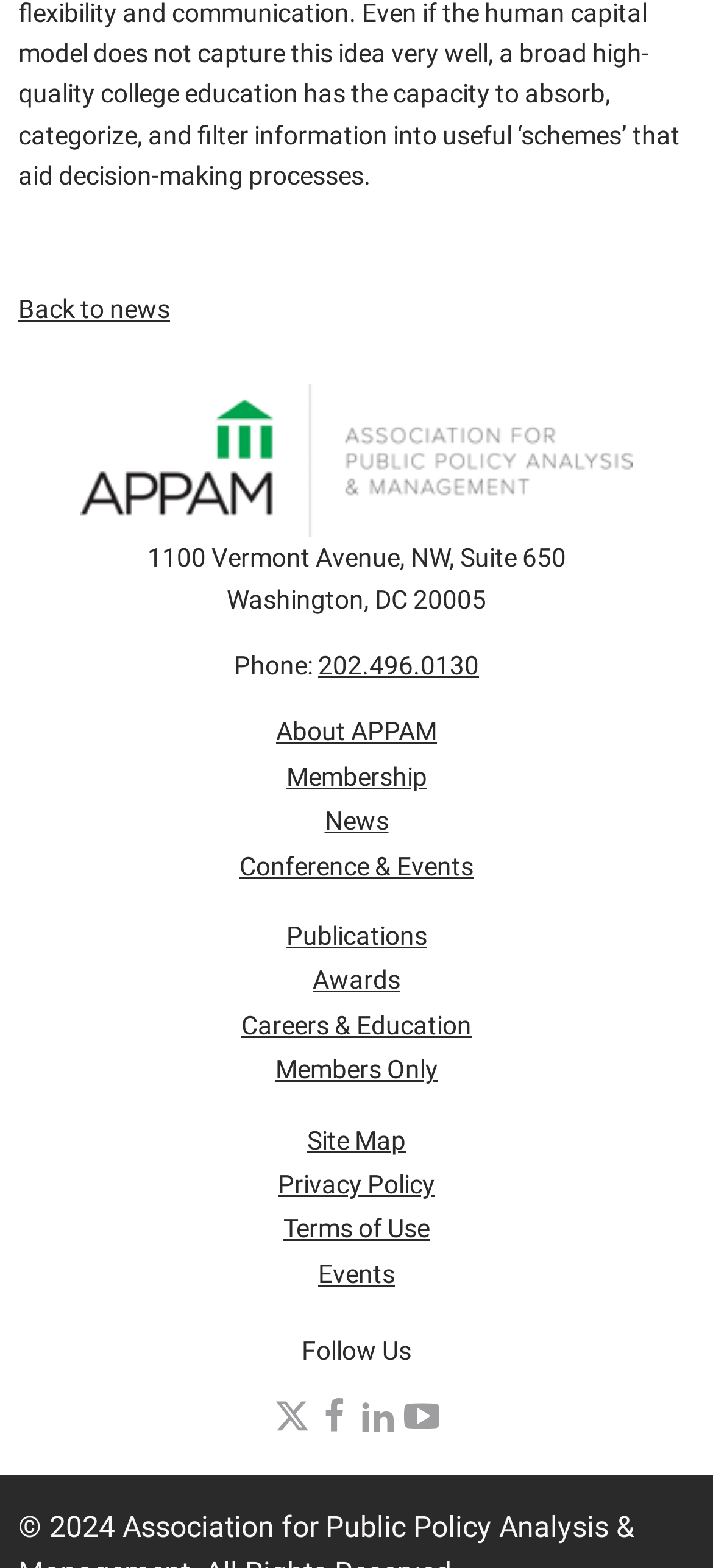Locate the bounding box coordinates of the area you need to click to fulfill this instruction: 'Visit the 'Conference & Events' page'. The coordinates must be in the form of four float numbers ranging from 0 to 1: [left, top, right, bottom].

[0.336, 0.543, 0.664, 0.561]